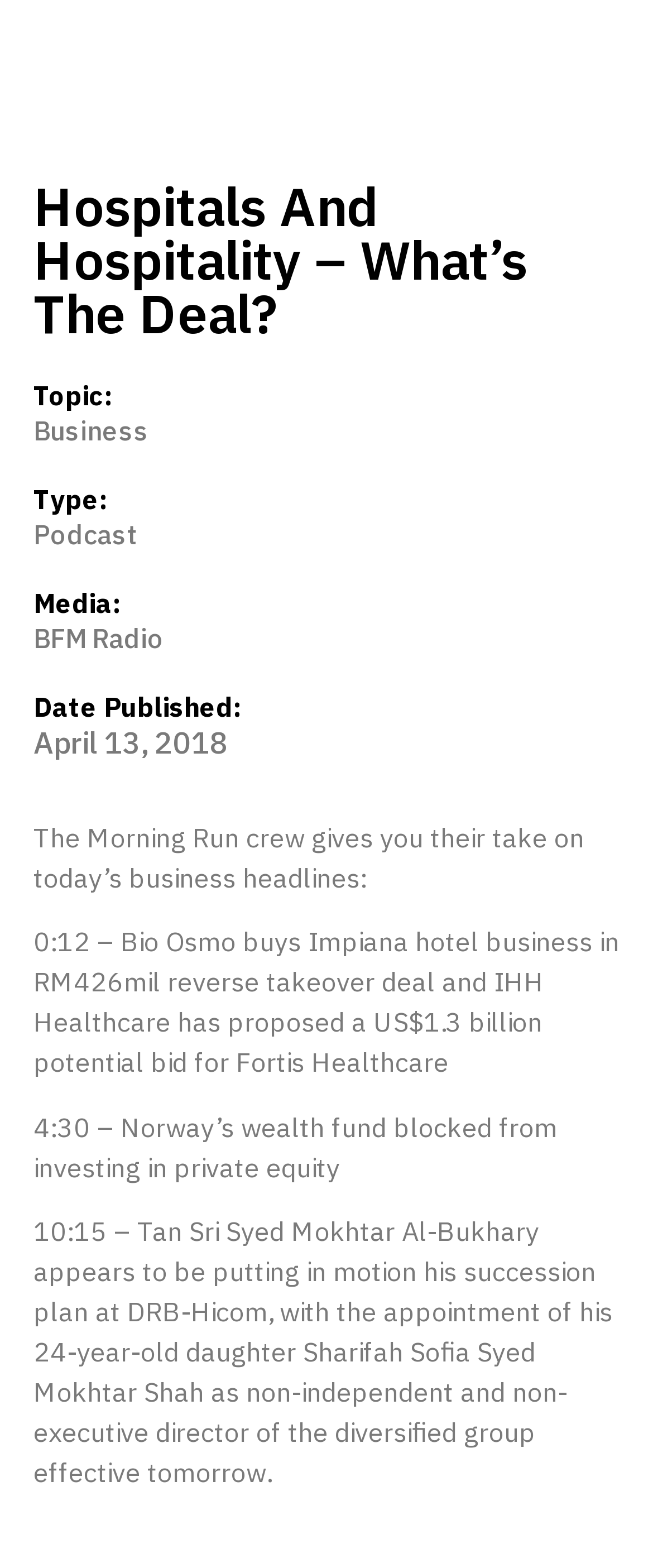Find the bounding box coordinates for the HTML element described in this sentence: "Podcast". Provide the coordinates as four float numbers between 0 and 1, in the format [left, top, right, bottom].

[0.051, 0.33, 0.213, 0.351]